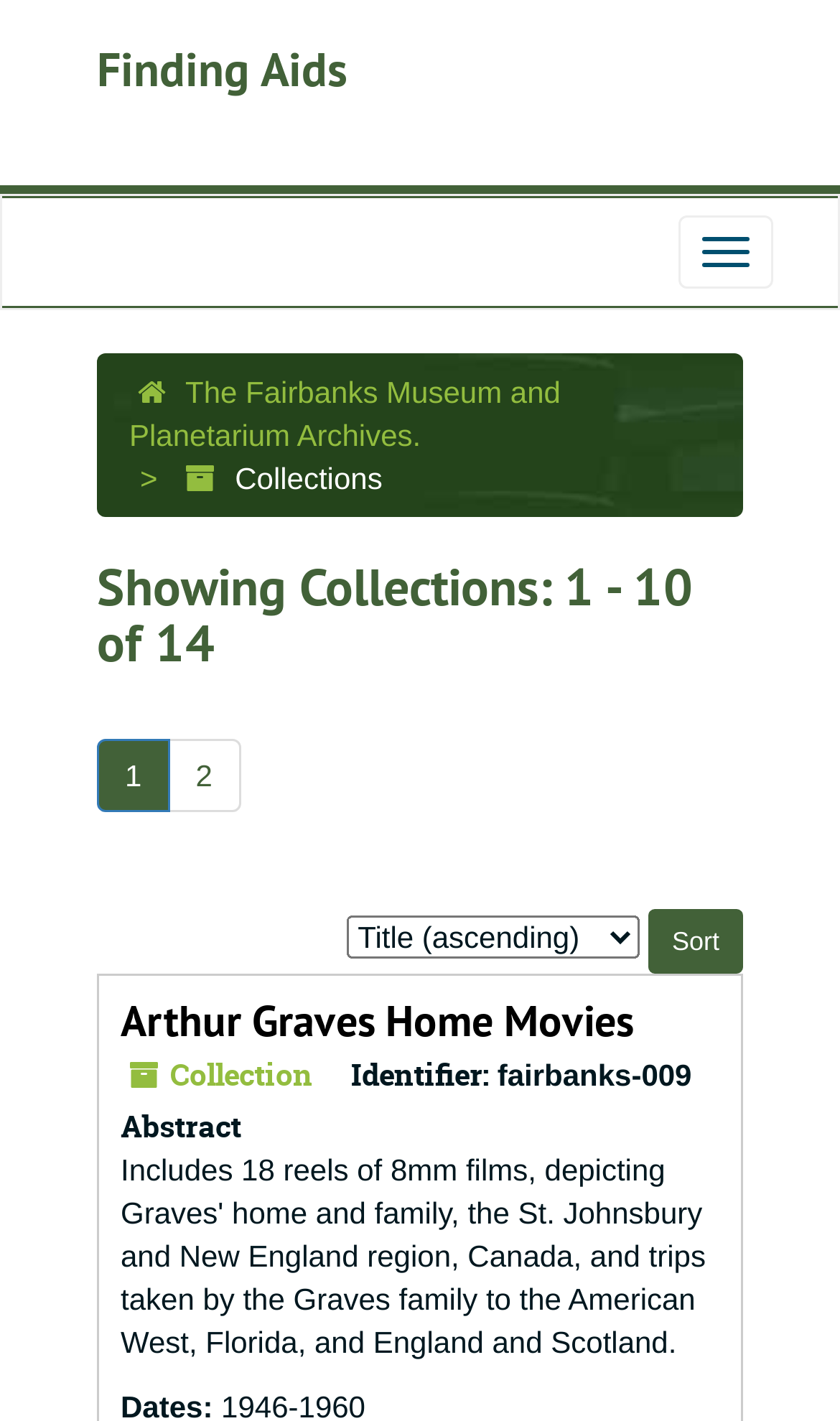Based on the element description 1, identify the bounding box of the UI element in the given webpage screenshot. The coordinates should be in the format (top-left x, top-left y, bottom-right x, bottom-right y) and must be between 0 and 1.

[0.115, 0.52, 0.202, 0.571]